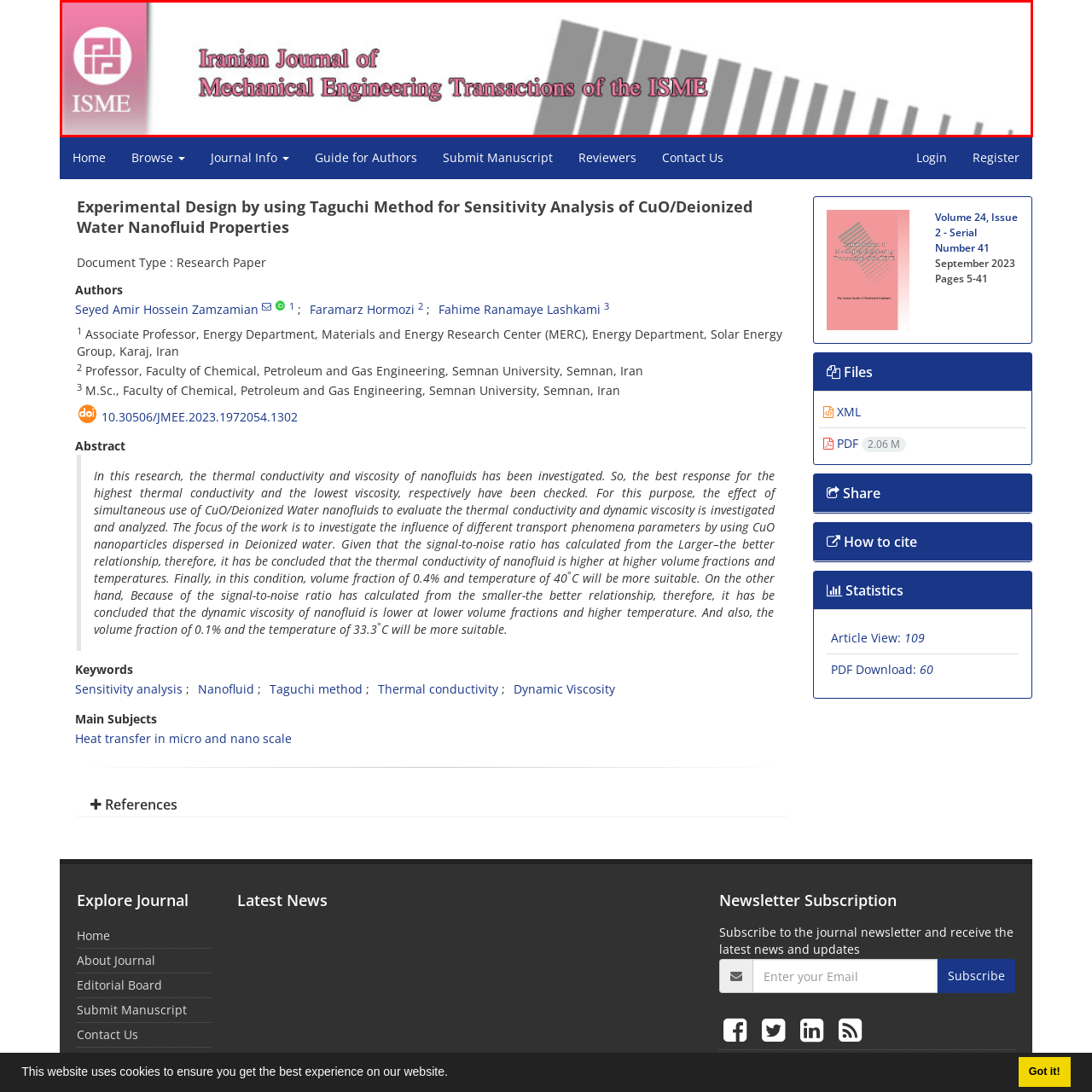Please examine the image highlighted by the red rectangle and provide a comprehensive answer to the following question based on the visual information present:
What is the background color of the header?

The caption states that the text is presented in a bold font against a white background, which implies that the background color of the header is white. This is also supported by the mention of gray stripes in the background, which suggests that the overall background is a lighter color.